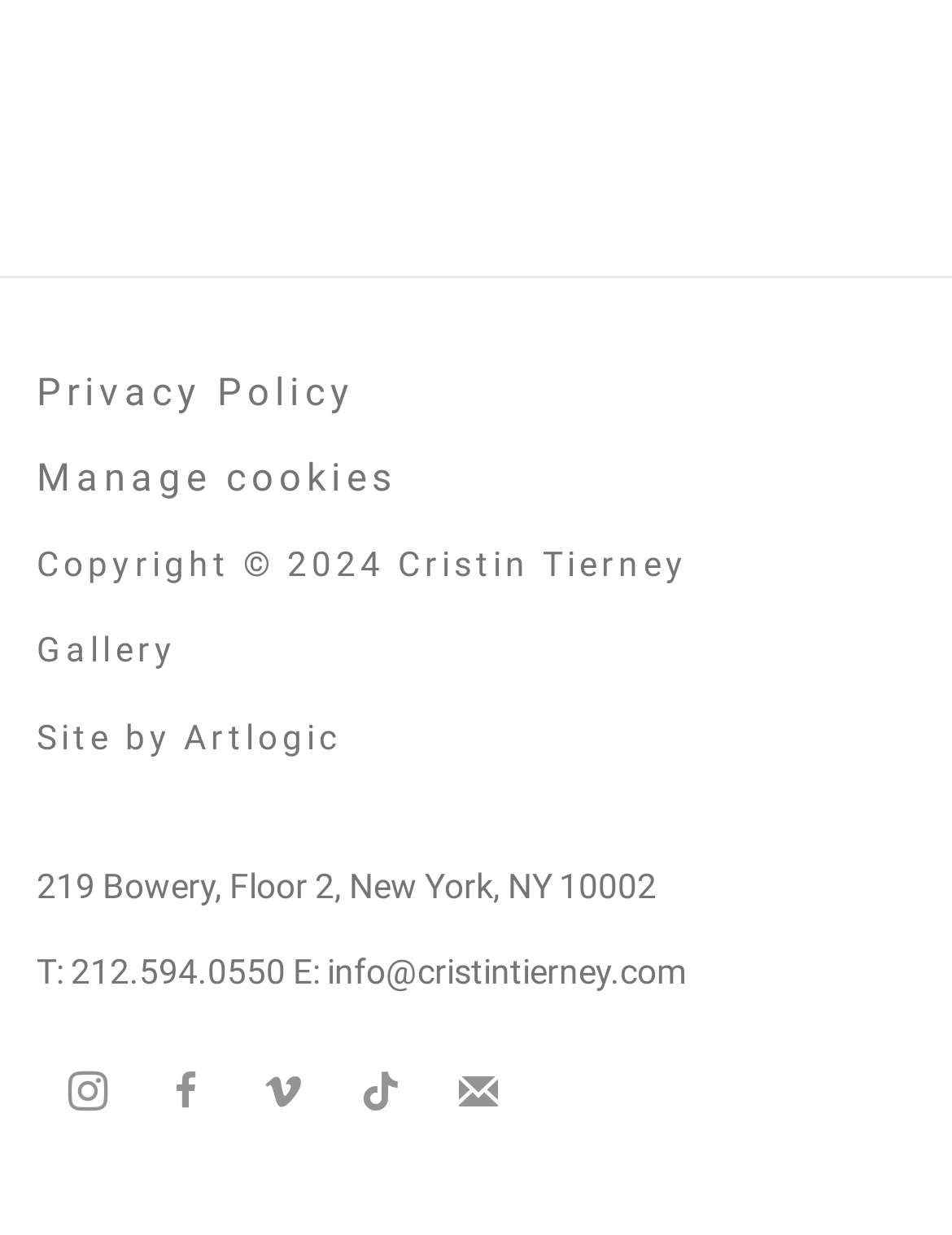Find the bounding box coordinates of the element I should click to carry out the following instruction: "Manage cookies".

[0.038, 0.354, 0.417, 0.424]